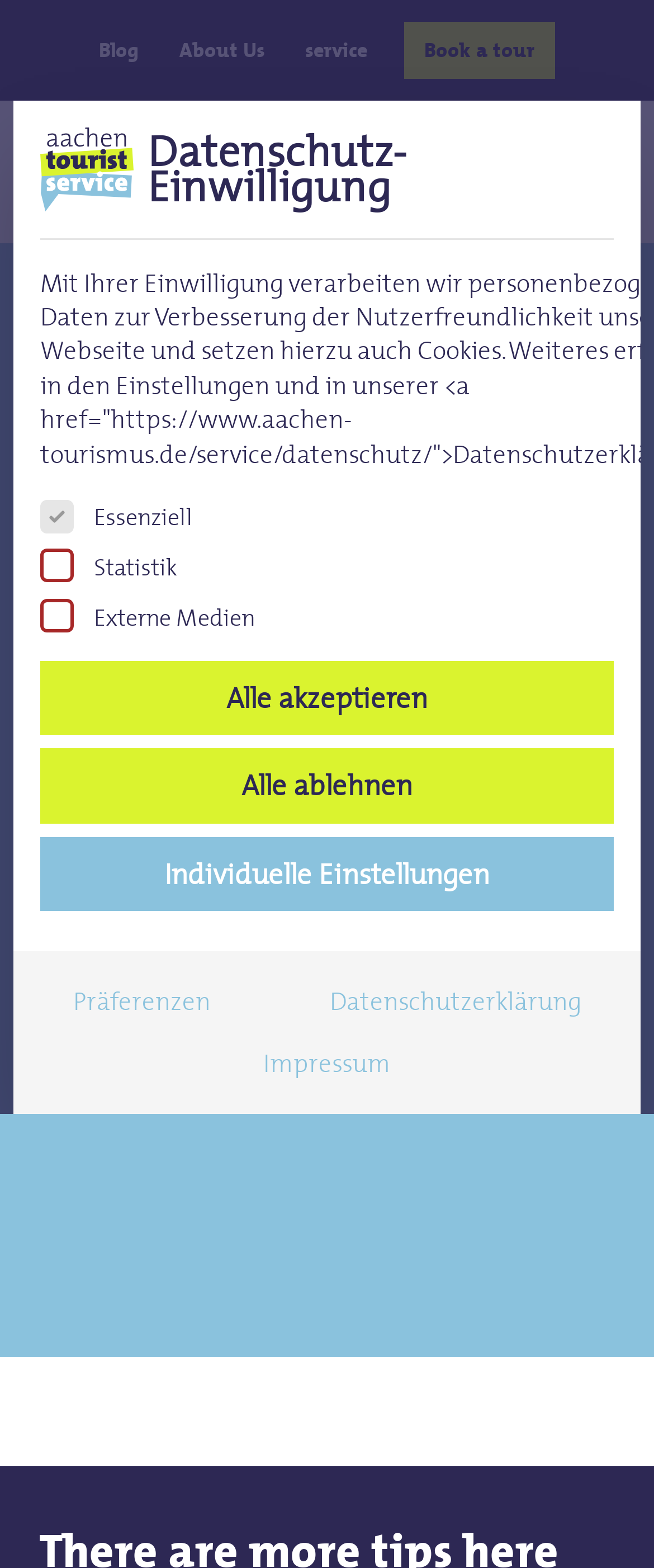Please provide a one-word or short phrase answer to the question:
What is the default state of the 'Essenziell' checkbox?

Checked